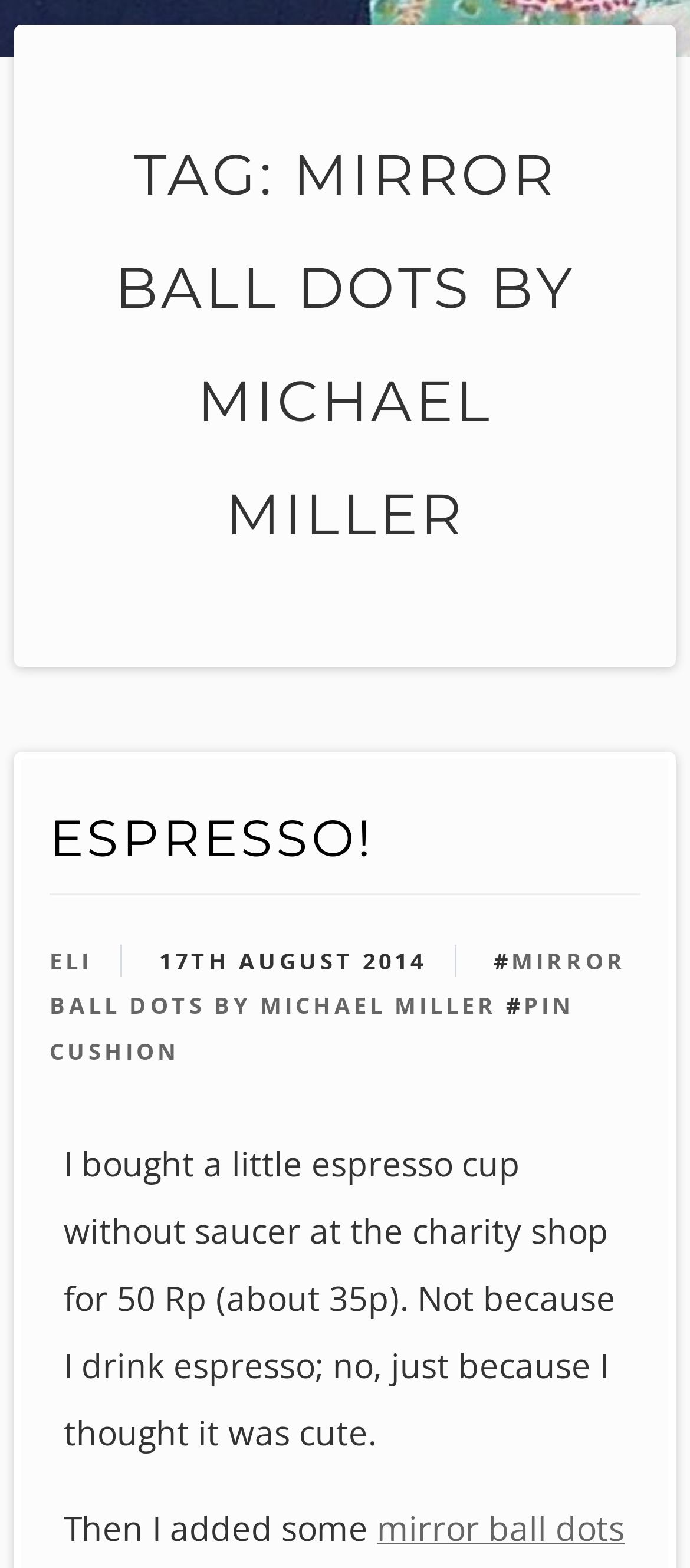What is the name of the design mentioned in the webpage?
Based on the image, provide your answer in one word or phrase.

MIRROR BALL DOTS